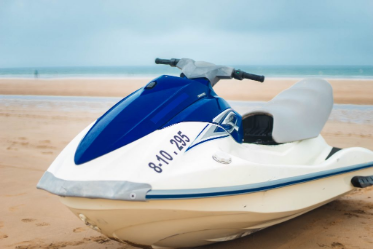What type of vehicles does the independent insurance agency insure?
Based on the visual, give a brief answer using one word or a short phrase.

Watercraft